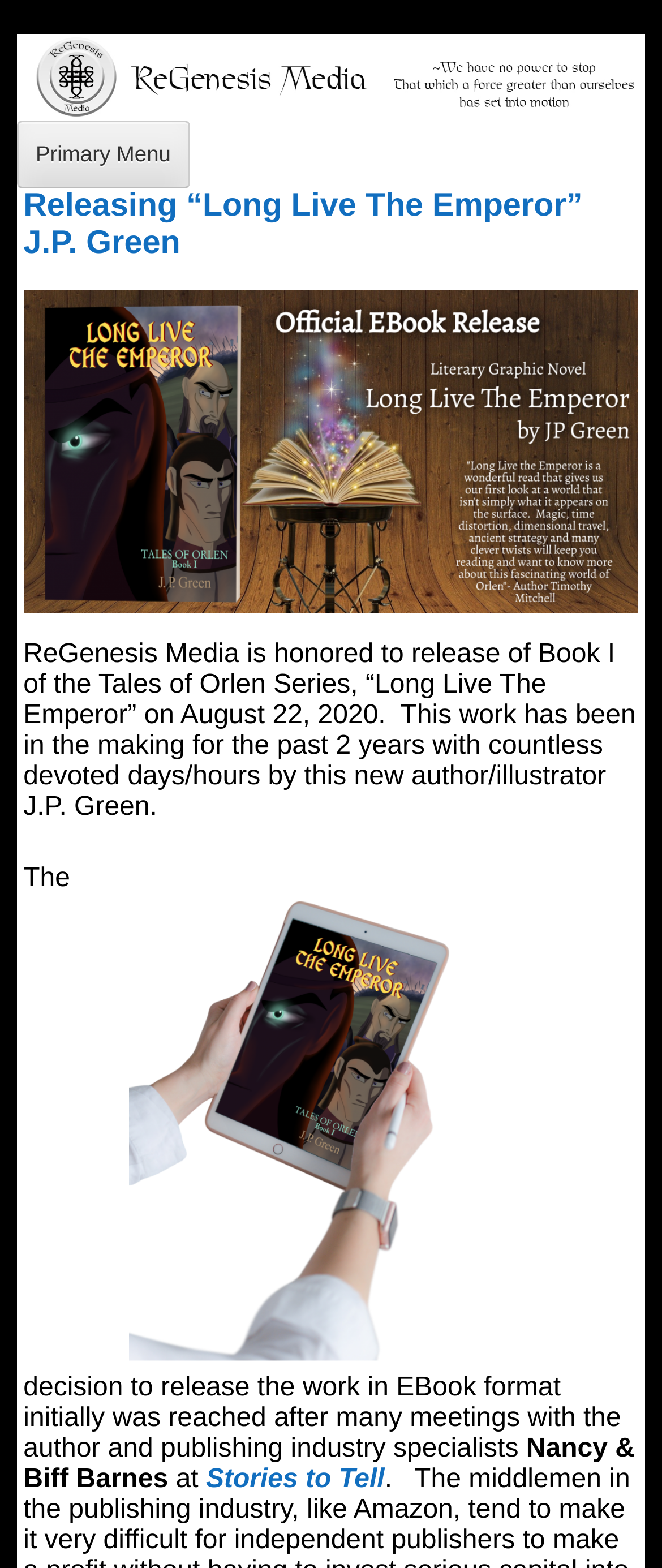What is the name of the company mentioned in the webpage?
Please use the image to provide a one-word or short phrase answer.

ReGenesis Media